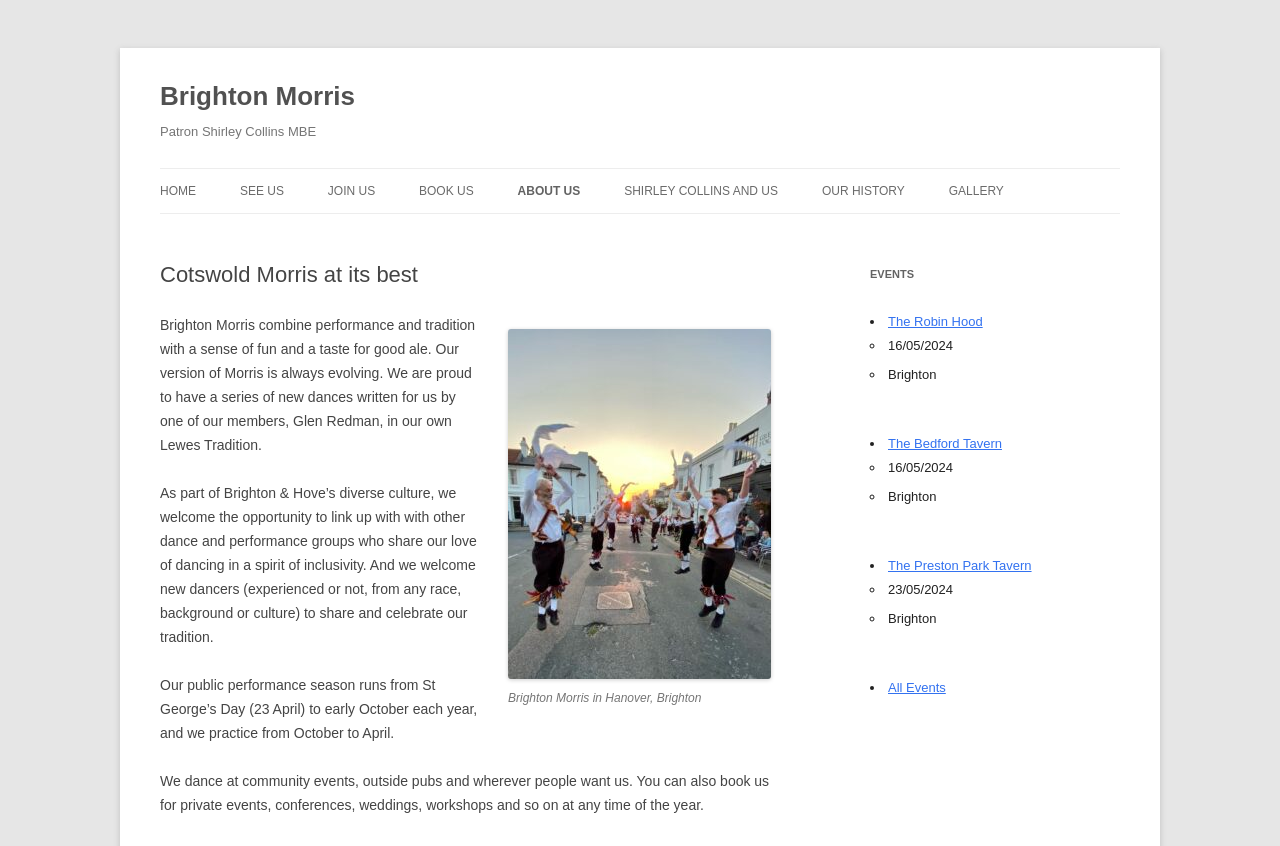Locate the bounding box coordinates of the area that needs to be clicked to fulfill the following instruction: "Read about Brighton Morris". The coordinates should be in the format of four float numbers between 0 and 1, namely [left, top, right, bottom].

[0.125, 0.374, 0.371, 0.535]